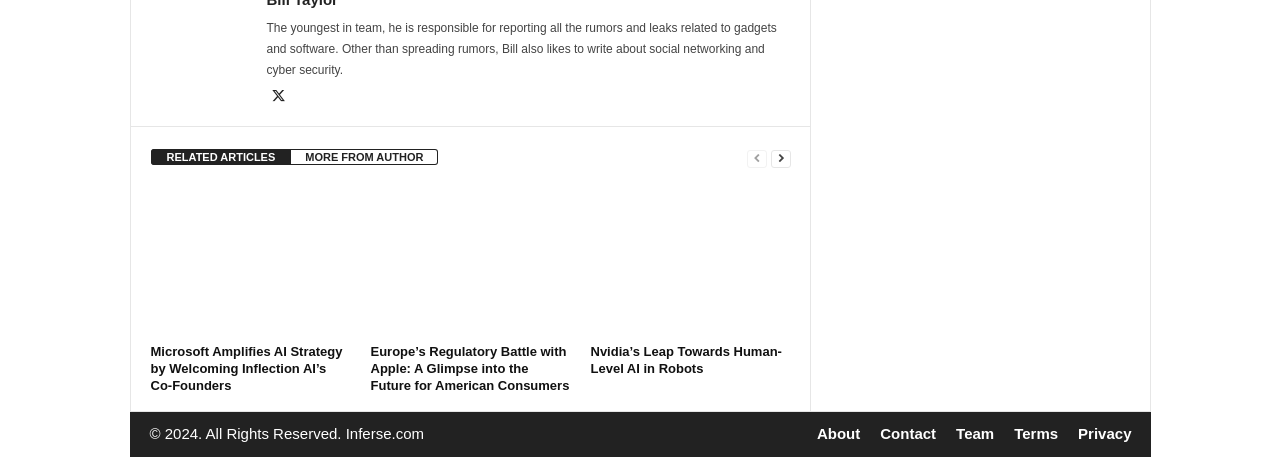Reply to the question with a single word or phrase:
What is the name of the author who writes about social networking and cyber security?

Bill